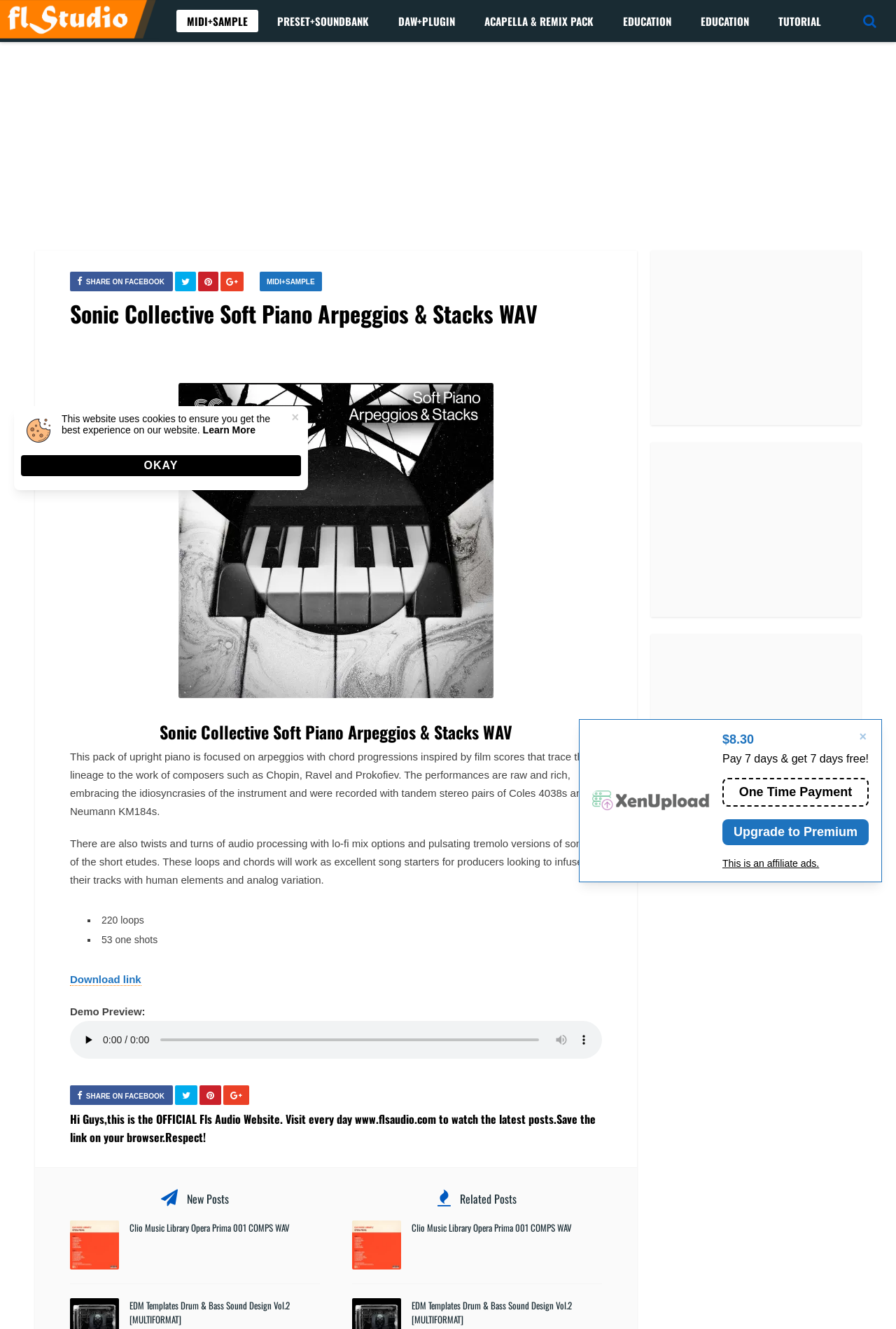Please find the bounding box coordinates of the section that needs to be clicked to achieve this instruction: "Click on the HOME link".

None